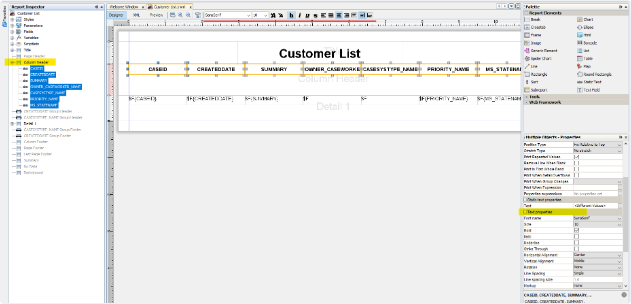Please examine the image and answer the question with a detailed explanation:
How many columns are present below the header?

There are 7 columns present below the header, each representing different attributes related to customers, including 'Created', 'CreateDate', 'Summary', 'Owner_CustomerID', 'CustomerType_Name', 'Property_Name', and 'Status'.